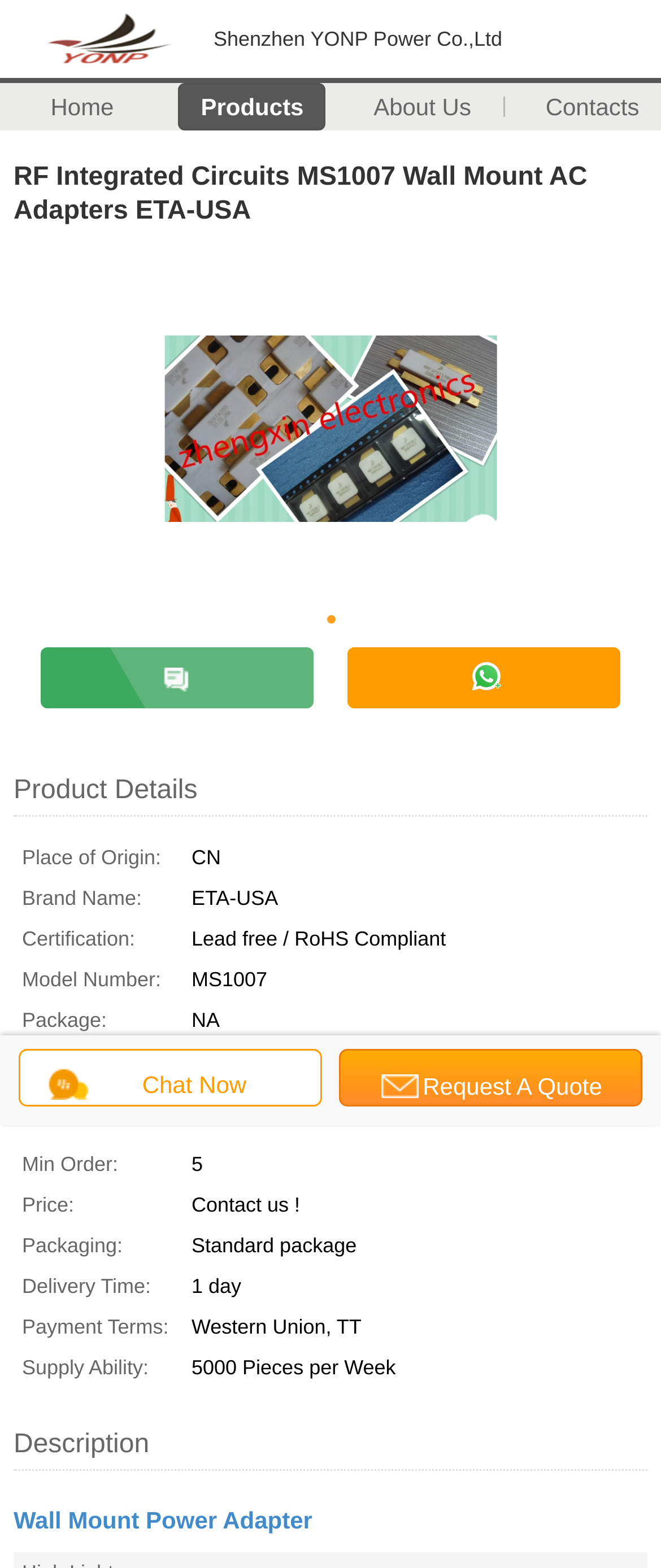Determine the bounding box coordinates of the clickable element to achieve the following action: 'Click on the 'Home' link'. Provide the coordinates as four float values between 0 and 1, formatted as [left, top, right, bottom].

[0.012, 0.054, 0.236, 0.082]